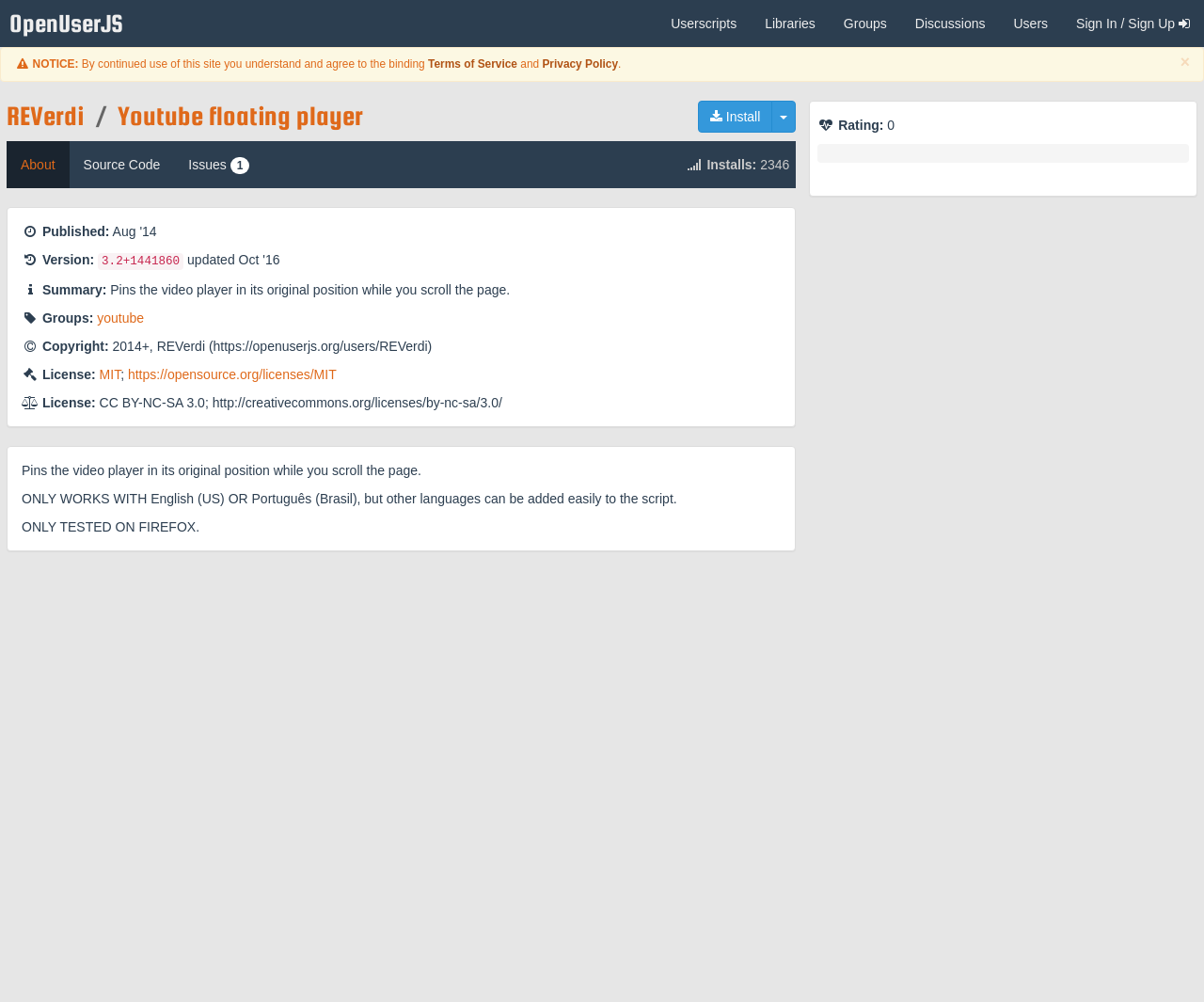Identify the coordinates of the bounding box for the element described below: "Sign In / Sign Up". Return the coordinates as four float numbers between 0 and 1: [left, top, right, bottom].

[0.882, 0.0, 1.0, 0.047]